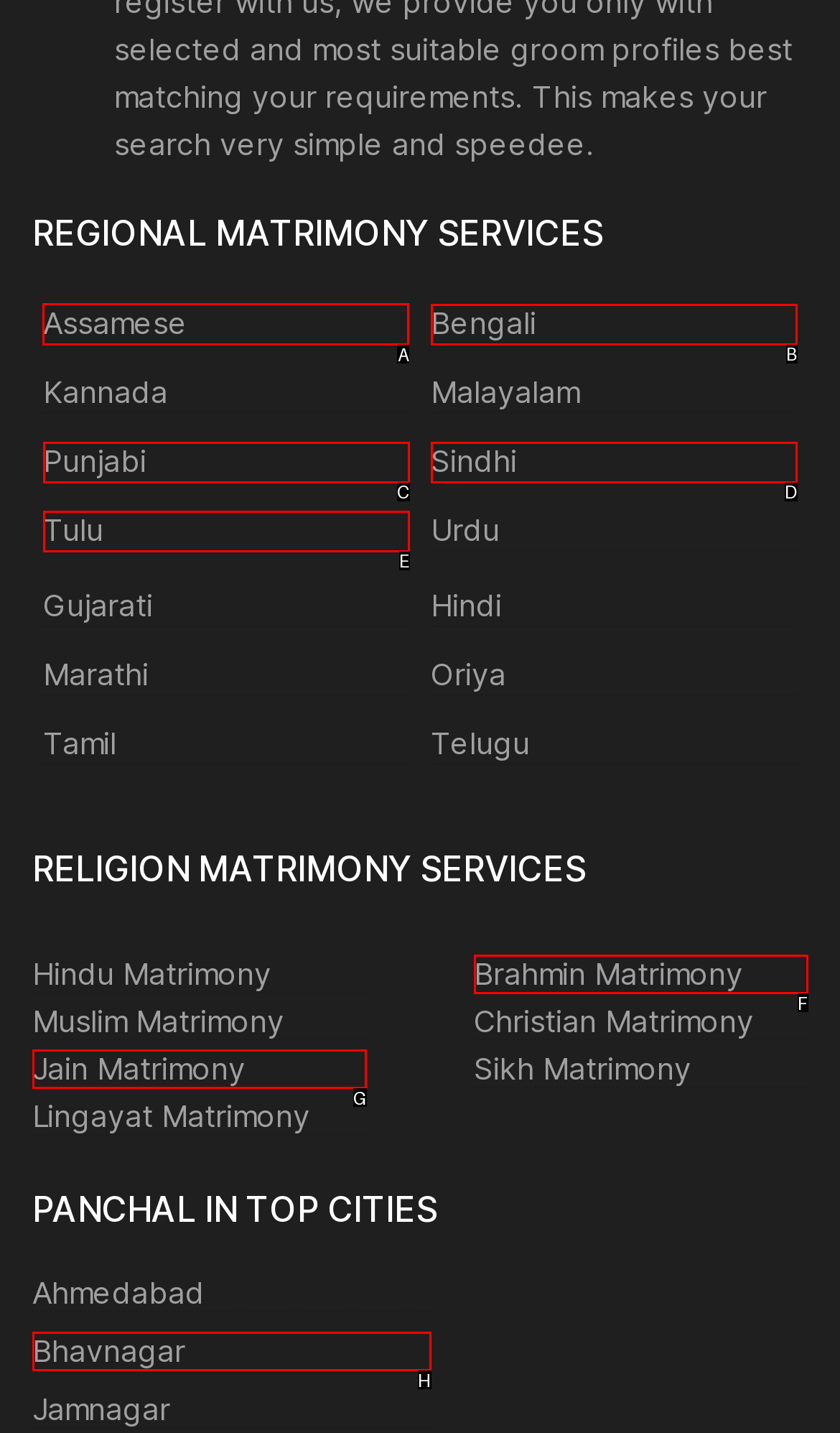Select the correct UI element to click for this task: Click on Assamese.
Answer using the letter from the provided options.

A